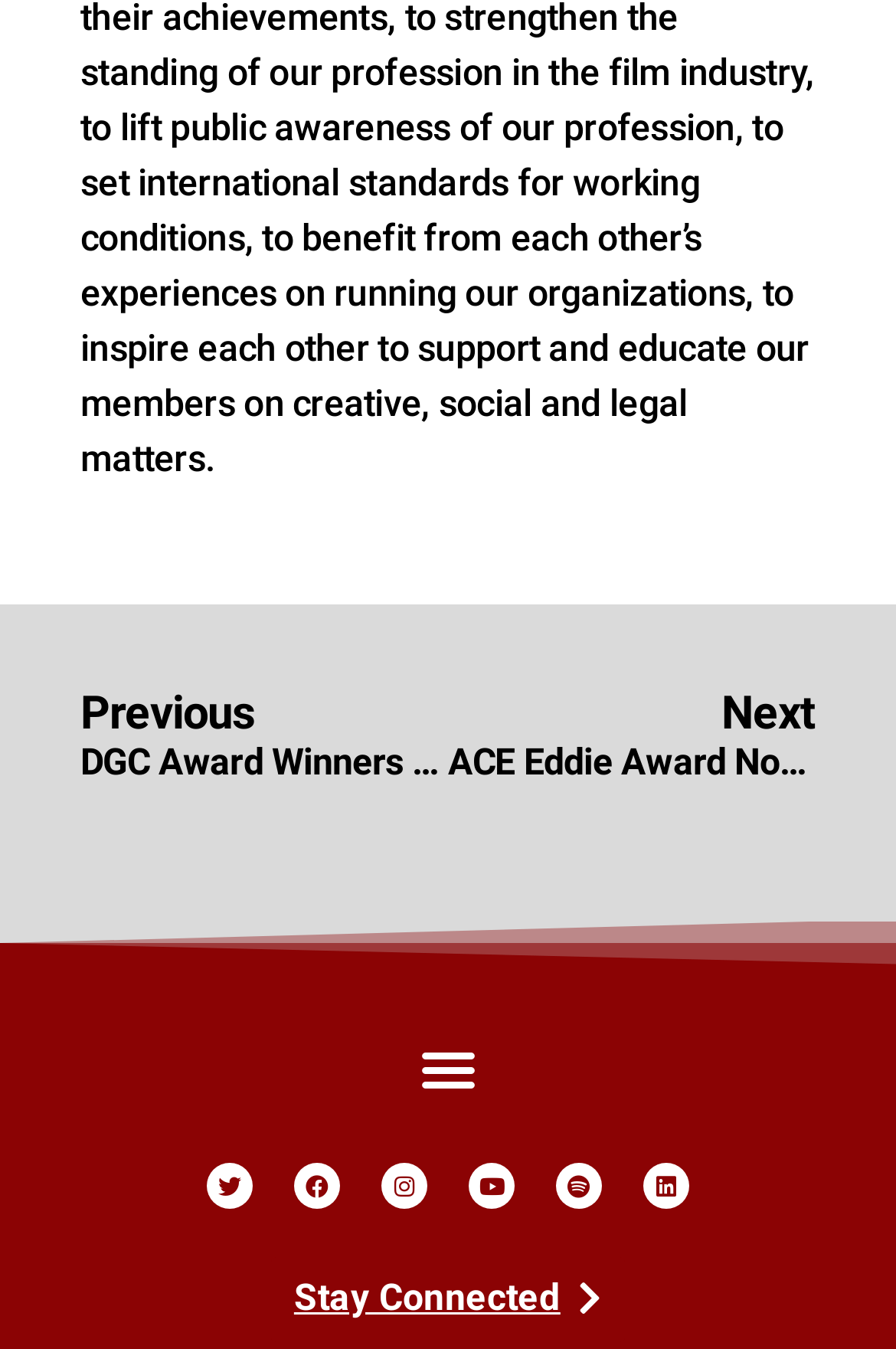Determine the bounding box coordinates for the clickable element required to fulfill the instruction: "Follow on Twitter". Provide the coordinates as four float numbers between 0 and 1, i.e., [left, top, right, bottom].

[0.231, 0.861, 0.282, 0.895]